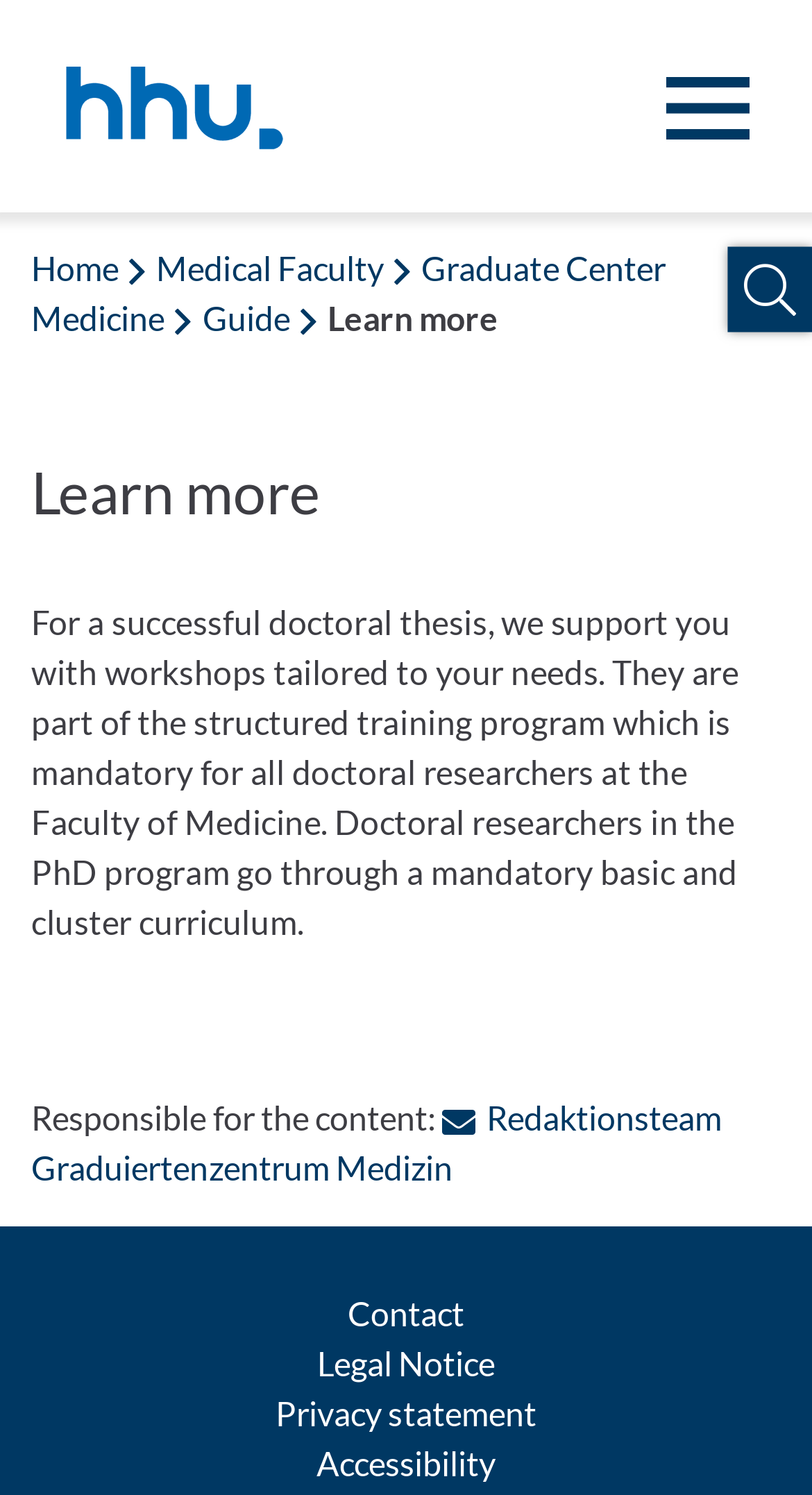Give a detailed explanation of the elements present on the webpage.

The webpage is about the University of Düsseldorf, specifically the Graduate Center Medicine. At the top left, there is a logo of the Heinrich-Heine-Universität Düsseldorf, accompanied by a link to the logo. On the top right, there is a button to open a menu. 

Below the logo, there is a main section that occupies most of the page. Within this section, there is a navigation bar with five links: "Home", "Medical Faculty", "Graduate Center Medicine", "Guide", and a "Learn more" link. 

Below the navigation bar, there is a header with the title "Learn more". Following this header, there is a paragraph of text that describes the support provided to doctoral researchers, including workshops and a structured training program. 

At the bottom of the page, there is a section with a static text "Responsible for the content:" followed by a link to the editorial team of the Graduate Center Medicine, which can be contacted by email. Below this, there are four links: "Contact", "Legal Notice", "Privacy statement", and "Accessibility".